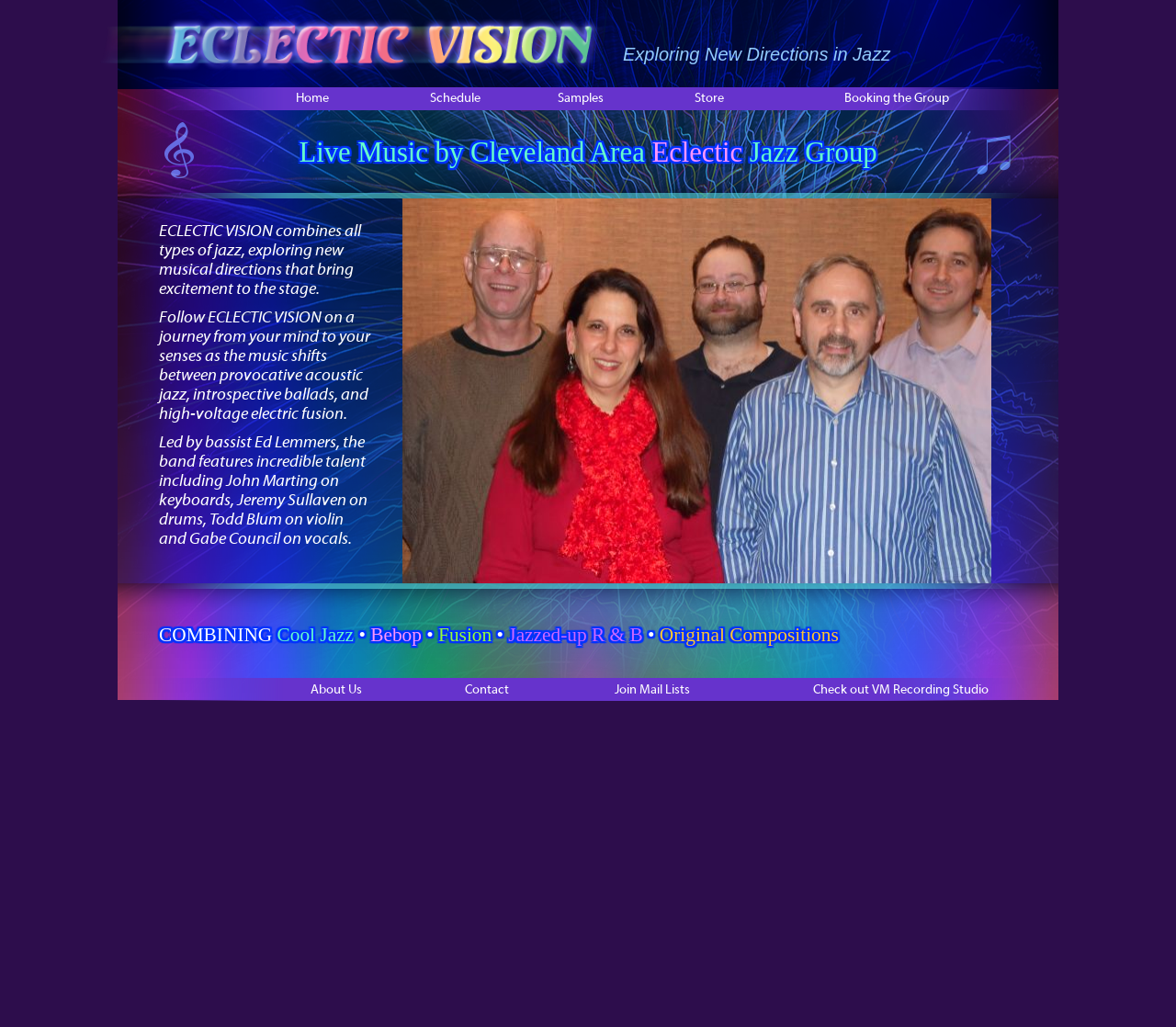Determine the coordinates of the bounding box for the clickable area needed to execute this instruction: "Check out VM Recording Studio".

[0.645, 0.665, 0.888, 0.679]